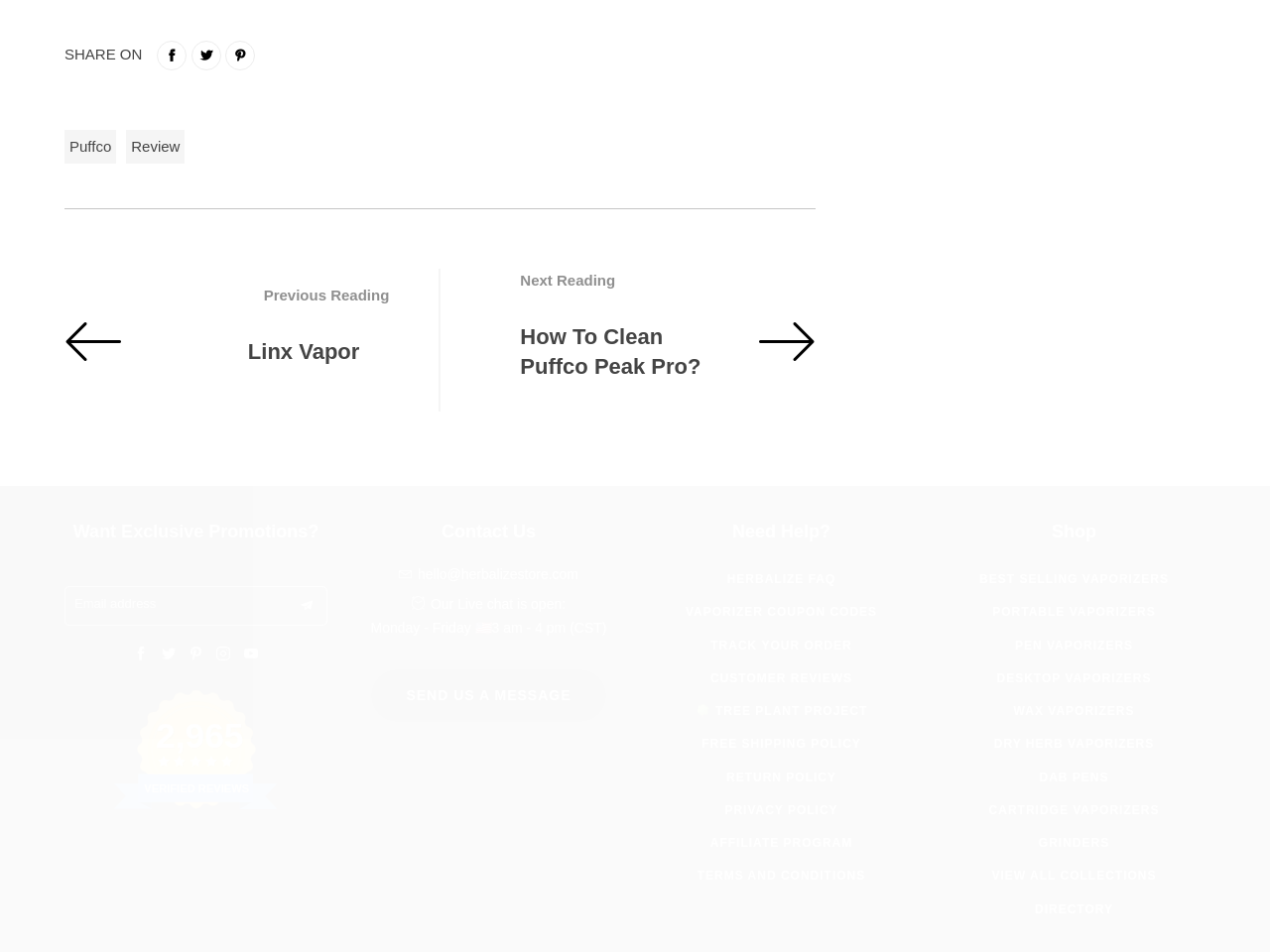What is the email address to contact for help?
Using the information presented in the image, please offer a detailed response to the question.

The answer can be found by looking at the StaticText 'hello@herbalizestore.com' with the bounding box coordinates [0.329, 0.605, 0.455, 0.622], which is a part of the contact section.